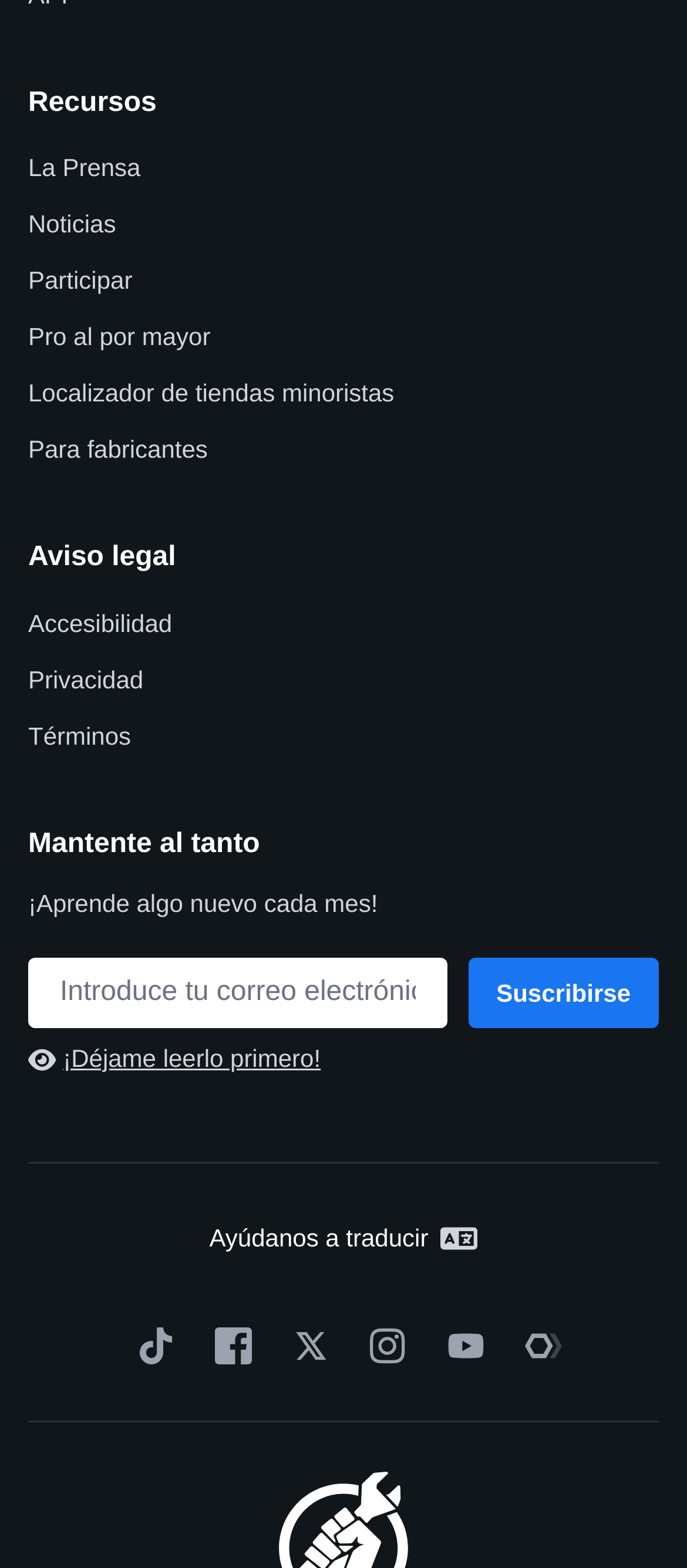Indicate the bounding box coordinates of the clickable region to achieve the following instruction: "Participate in the discussion."

[0.041, 0.17, 0.193, 0.188]